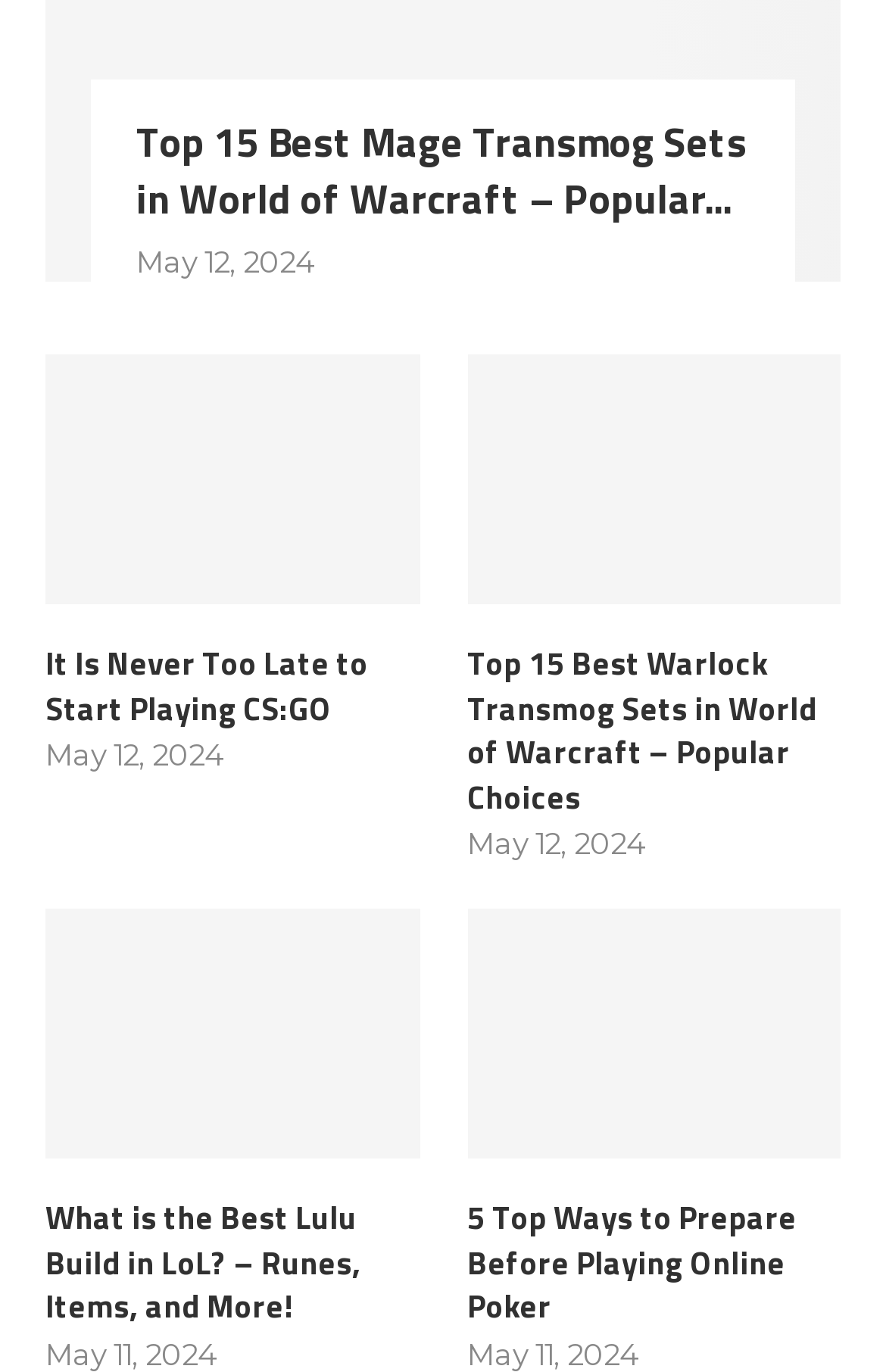Which game is mentioned in the third article?
Based on the visual details in the image, please answer the question thoroughly.

I read the heading of the third article, which is 'Top 15 Best Warlock Transmog Sets in World of Warcraft – Popular Choices', and found that the game mentioned is World of Warcraft.